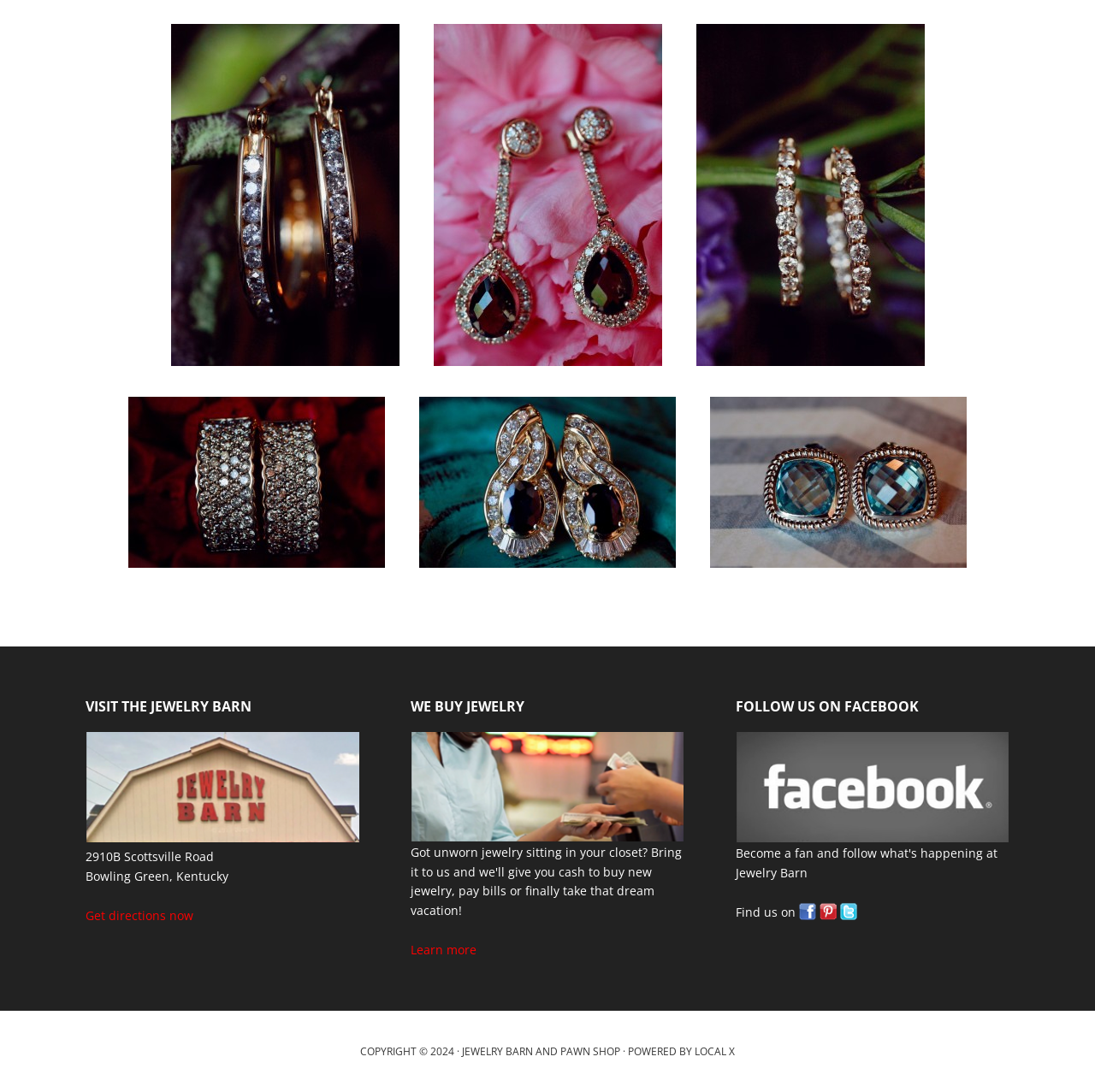Determine the bounding box coordinates of the element that should be clicked to execute the following command: "Follow us on Facebook".

[0.672, 0.756, 0.922, 0.771]